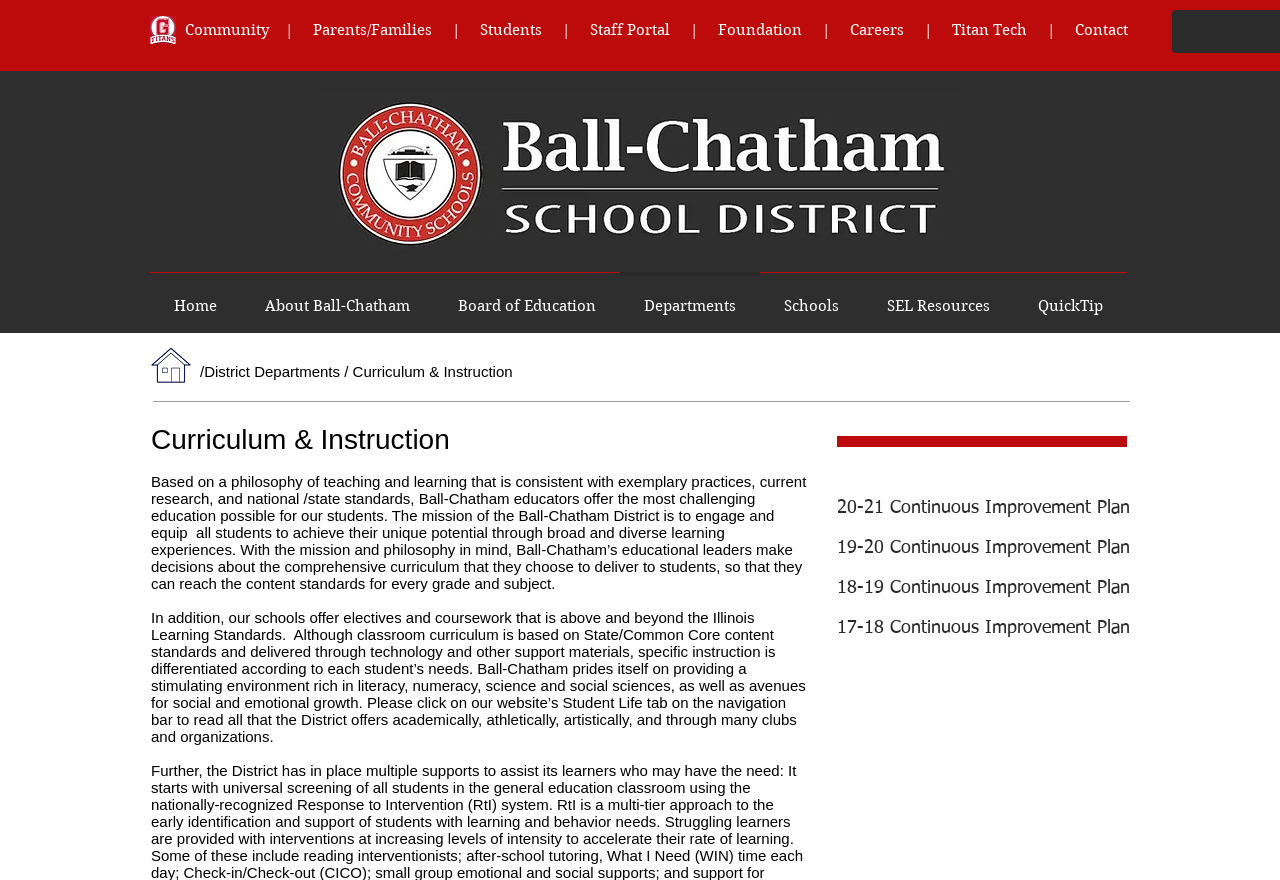Create a detailed summary of the webpage's content and design.

The webpage is about the Curriculum and Instruction department of Ball-Chatham Community Unit School District 5. At the top left corner, there is a Glenwood Titans logo image. Below it, there is a heading with links to various sections of the website, including Community, Parents/Families, Students, Staff Portal, Foundation, Careers, Titan Tech, and Contact.

To the right of the Glenwood Titans logo, there is a Ball-Chatham school district logo and name image. Below it, there is a navigation menu with links to Home, About Ball-Chatham, Board of Education, Departments, Schools, SEL Resources, and QuickTip.

On the main content area, there is a heading that reads "Curriculum & Instruction". Below it, there is a paragraph of text that describes the philosophy and mission of the Ball-Chatham District's education system. The text explains that the district aims to provide a challenging education to its students, and that its curriculum is based on national and state standards.

Below the paragraph, there is another block of text that provides more information about the district's curriculum. It mentions that the district offers electives and coursework beyond the Illinois Learning Standards, and that instruction is differentiated according to each student's needs. The text also highlights the district's focus on literacy, numeracy, science, and social sciences, as well as social and emotional growth.

At the bottom of the page, there are four links to Continuous Improvement Plans for different academic years, ranging from 2017-2018 to 2020-2021.